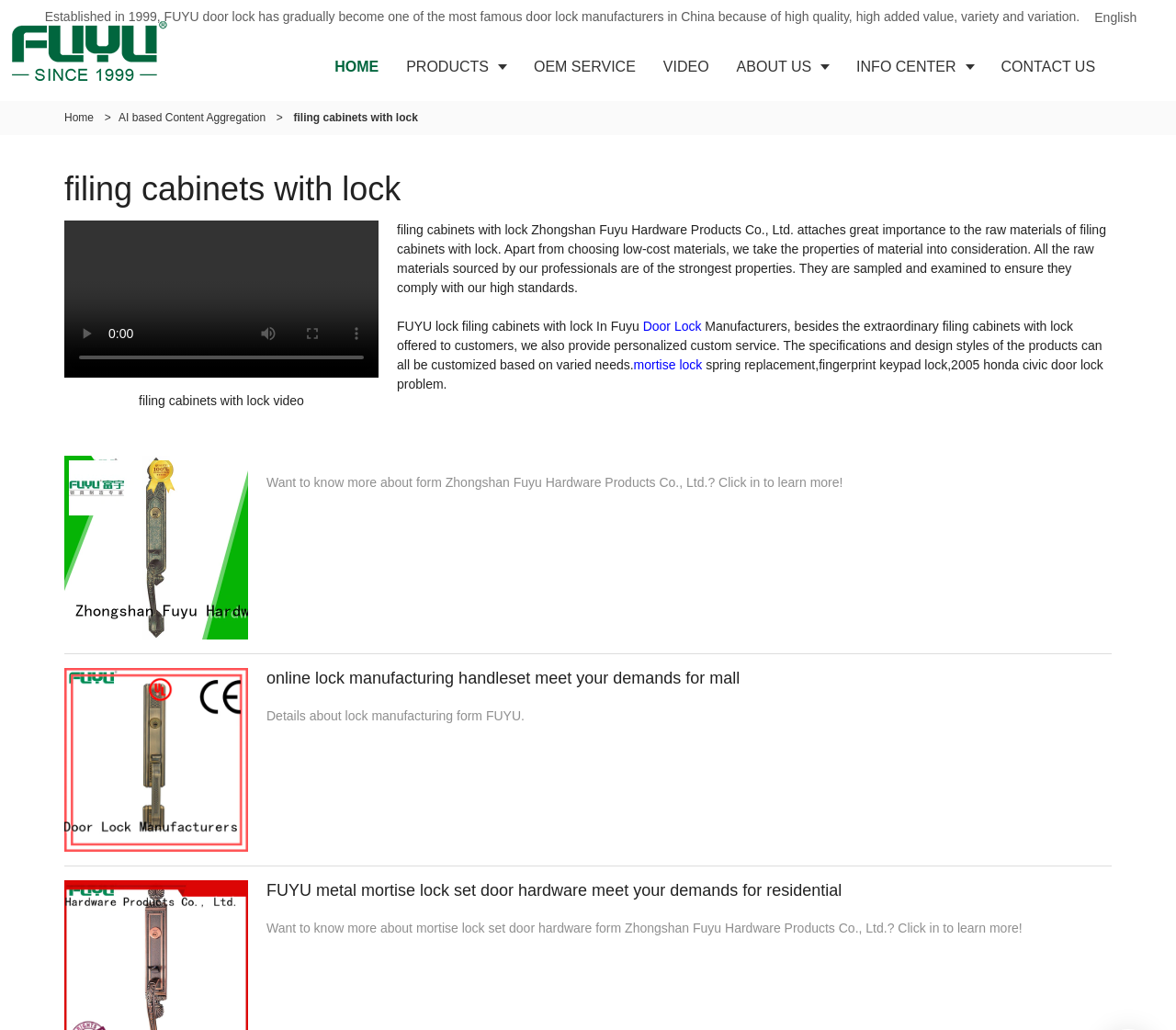Provide a brief response to the question below using a single word or phrase: 
What is the year when FUYU door lock was established?

1999